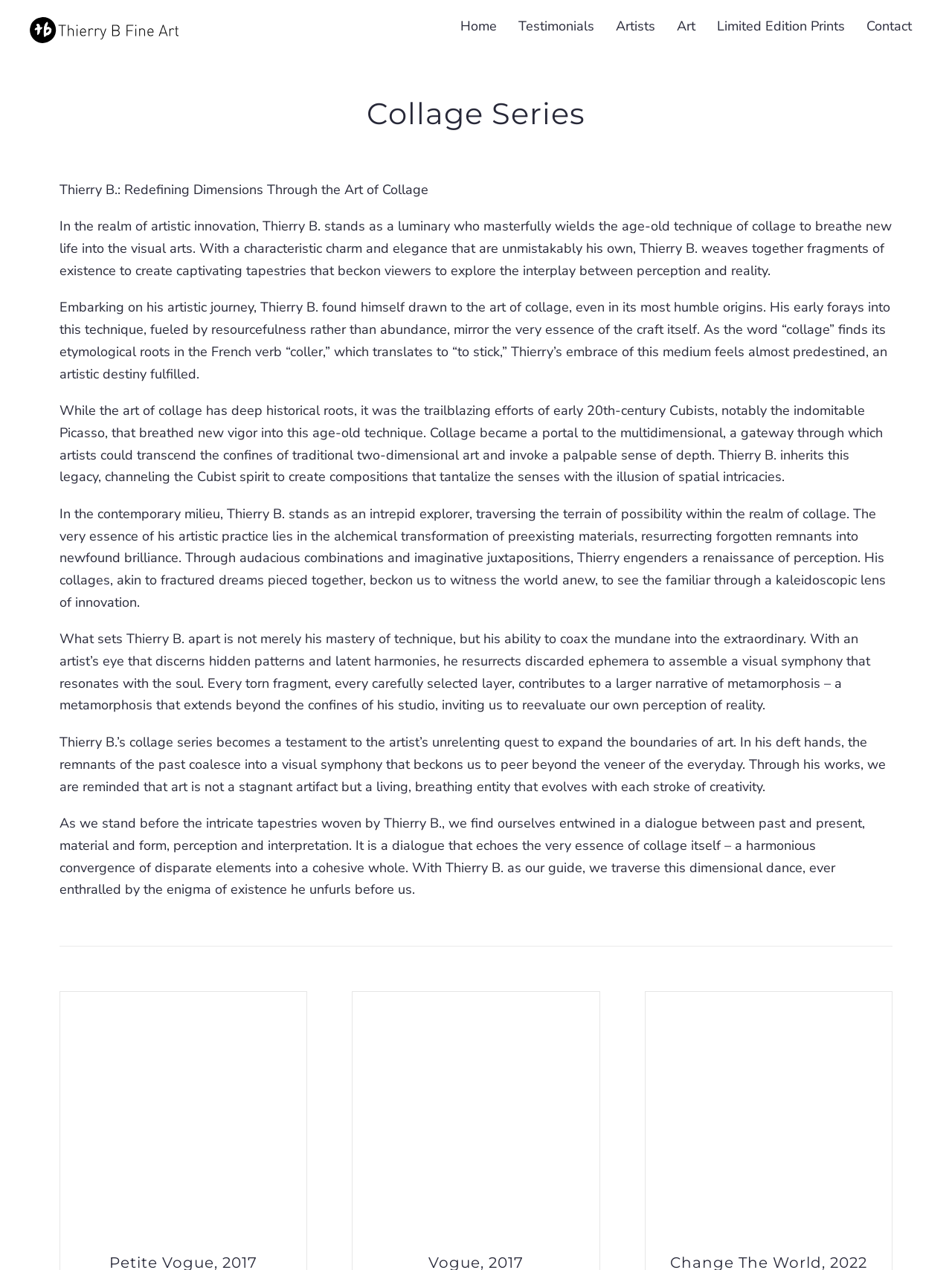Provide the bounding box coordinates of the HTML element this sentence describes: "title="Vogue, 2017"". The bounding box coordinates consist of four float numbers between 0 and 1, i.e., [left, top, right, bottom].

[0.371, 0.872, 0.629, 0.883]